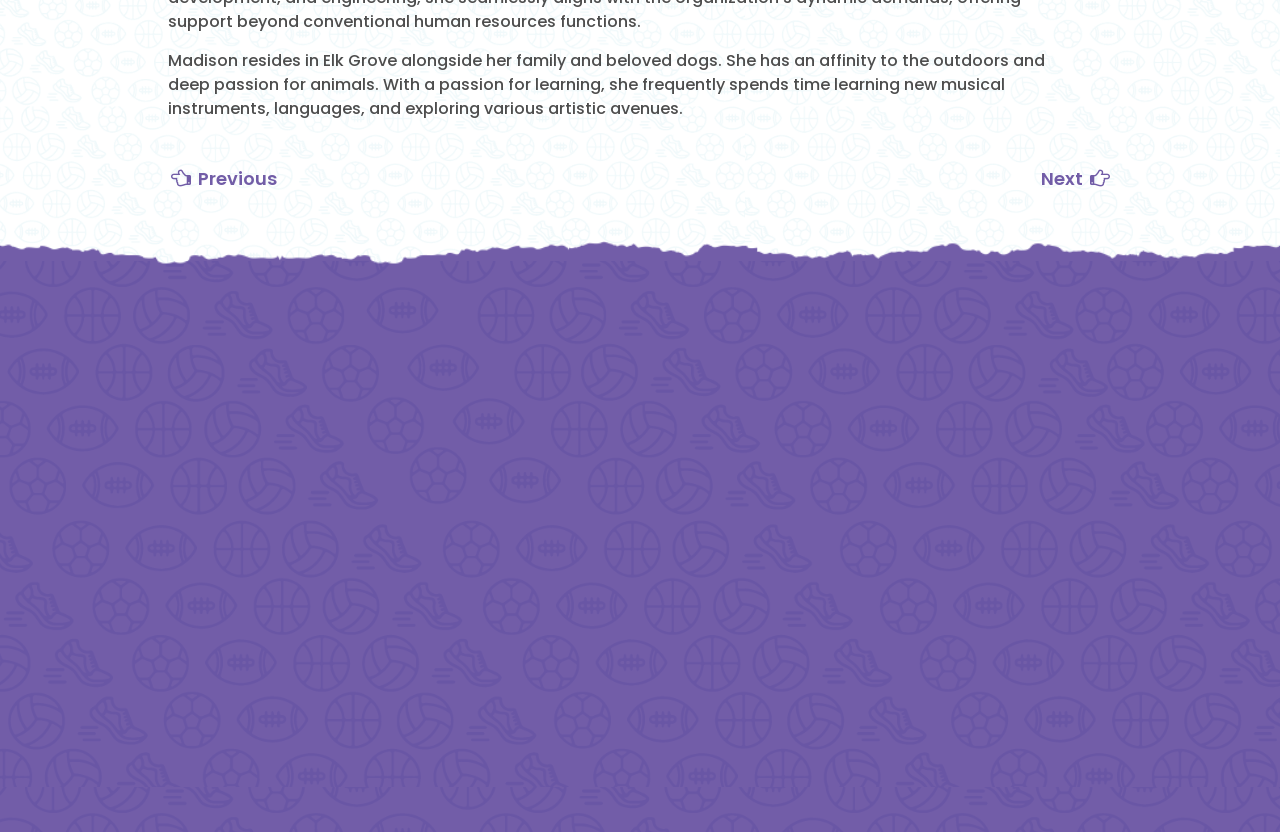Using the description: "916-692-5239", determine the UI element's bounding box coordinates. Ensure the coordinates are in the format of four float numbers between 0 and 1, i.e., [left, top, right, bottom].

[0.503, 0.798, 0.605, 0.828]